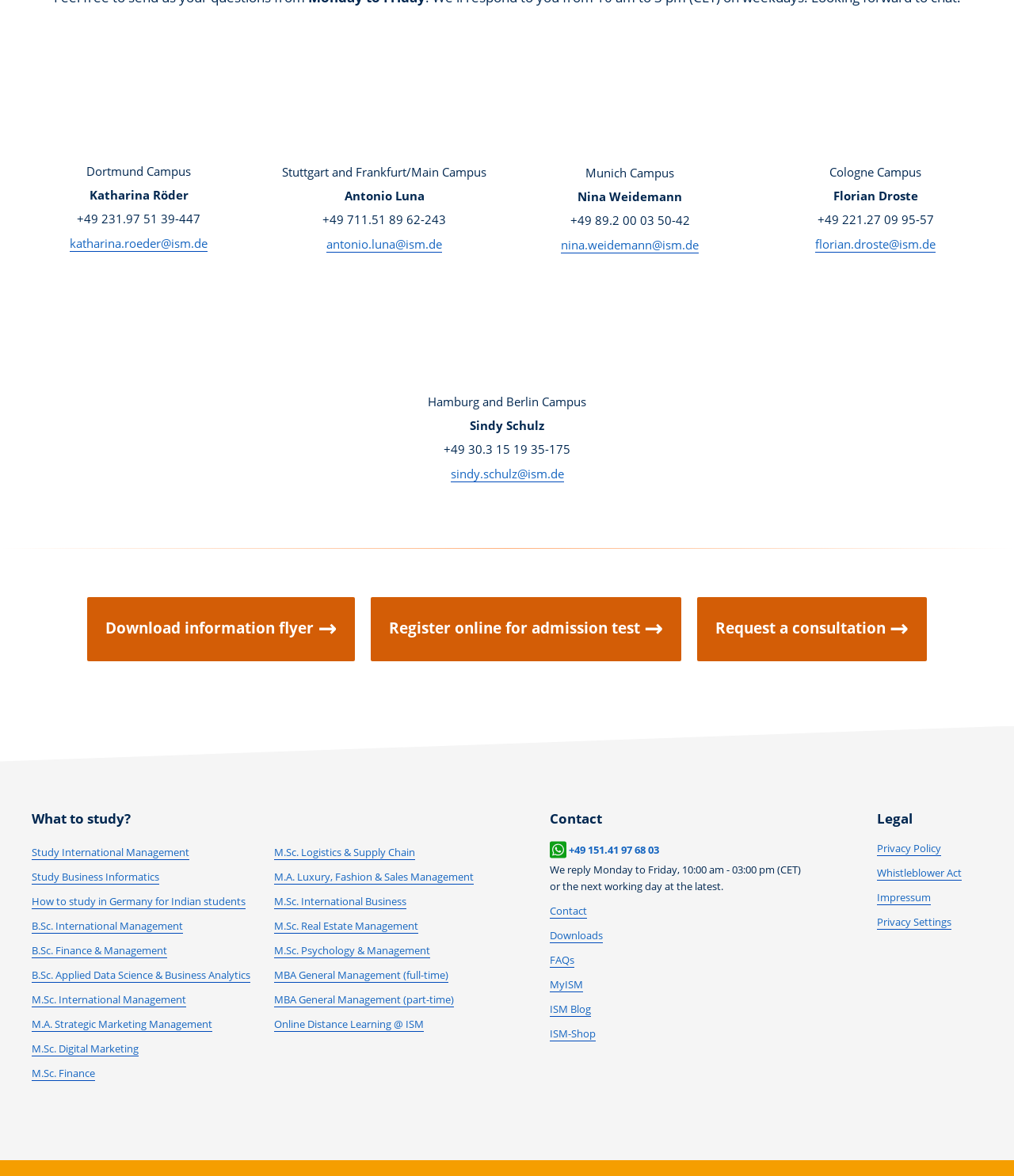Locate the bounding box coordinates of the area you need to click to fulfill this instruction: 'Download information flyer'. The coordinates must be in the form of four float numbers ranging from 0 to 1: [left, top, right, bottom].

[0.086, 0.508, 0.35, 0.563]